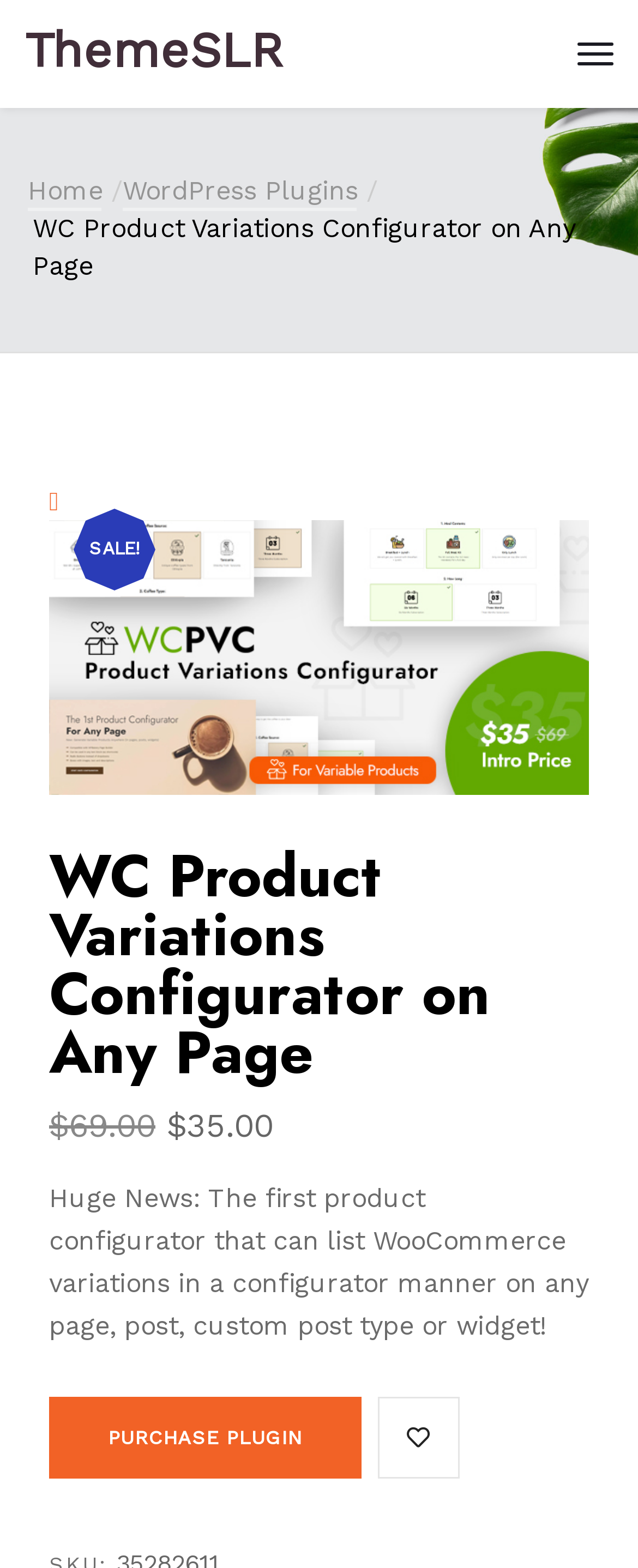Given the element description WordPress Plugins, predict the bounding box coordinates for the UI element in the webpage screenshot. The format should be (top-left x, top-left y, bottom-right x, bottom-right y), and the values should be between 0 and 1.

[0.192, 0.112, 0.592, 0.131]